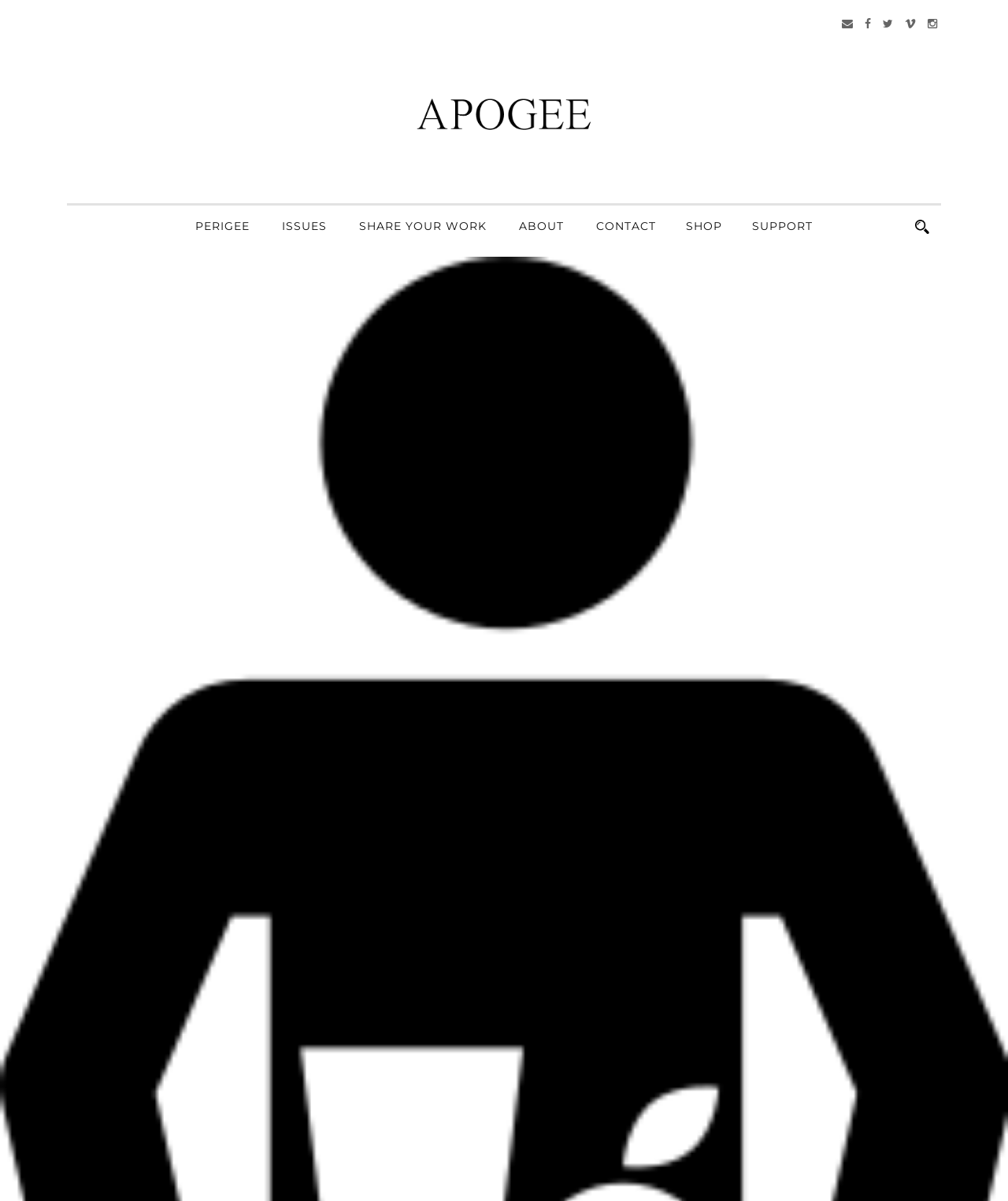Please provide a detailed answer to the question below based on the screenshot: 
What is the name of the journal?

The name of the journal can be found in the title of the webpage, which is 'FICTION: There Are No Free Lunches, by Kavita Das - Apogee Journal'. The journal name is 'Apogee Journal'.